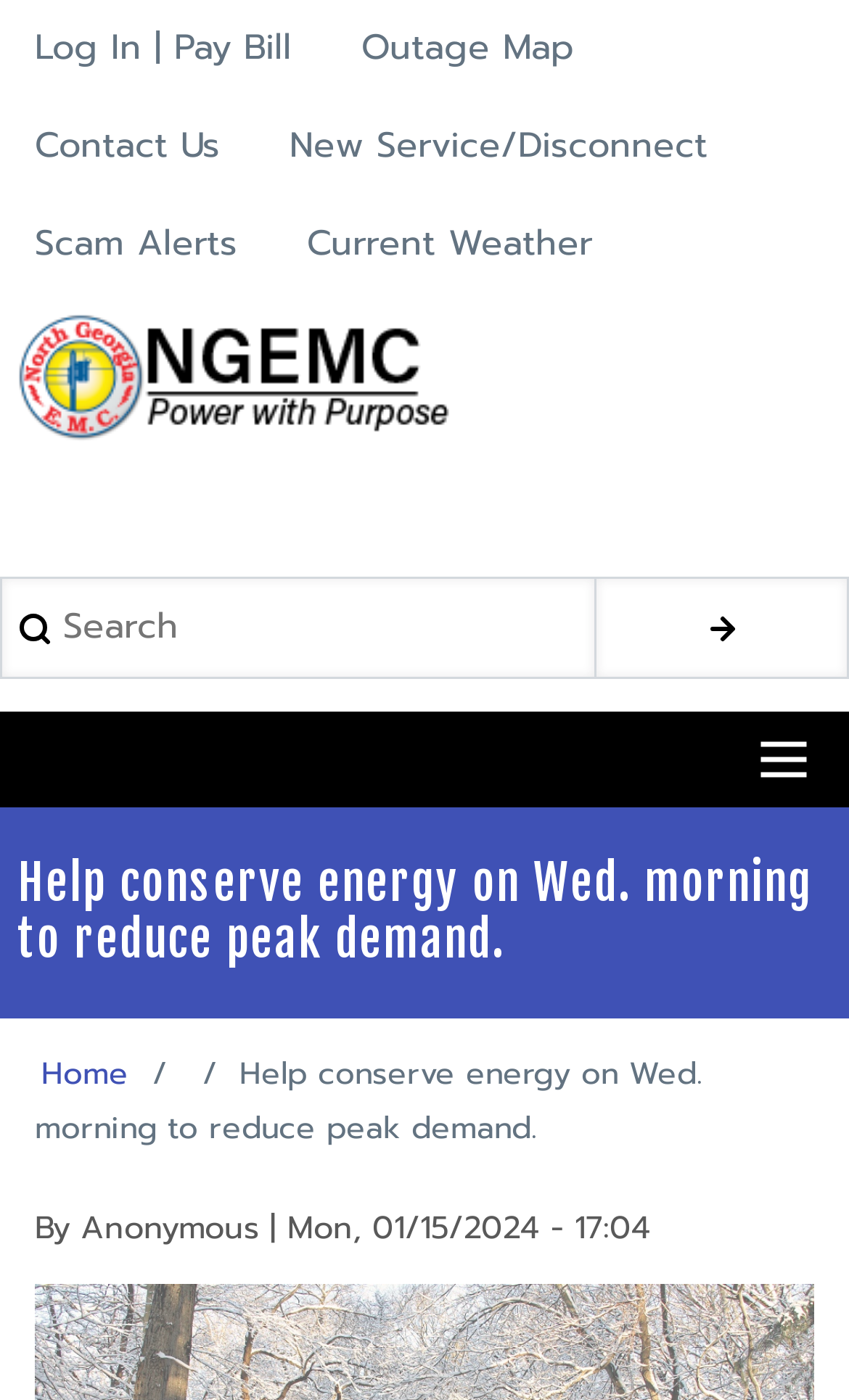What is the current date and time? Observe the screenshot and provide a one-word or short phrase answer.

Monday, January 15, 2024 - 17:04